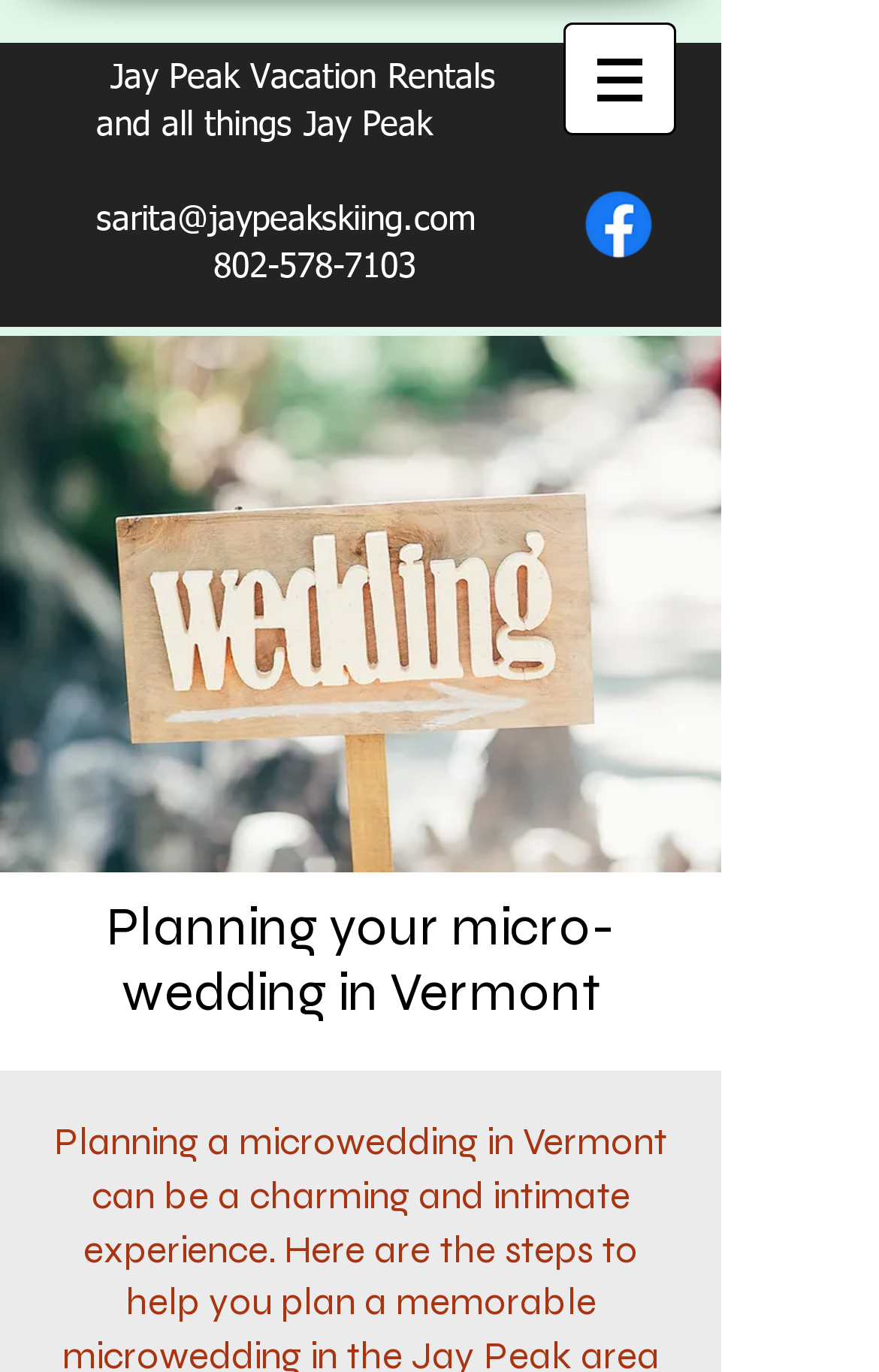What is the contact email for Jay Peak Vacation Rentals?
Based on the image, please offer an in-depth response to the question.

The contact email can be found in the heading element that contains the company's name and contact information. The email is 'sarita@jaypeakskiing.com'.